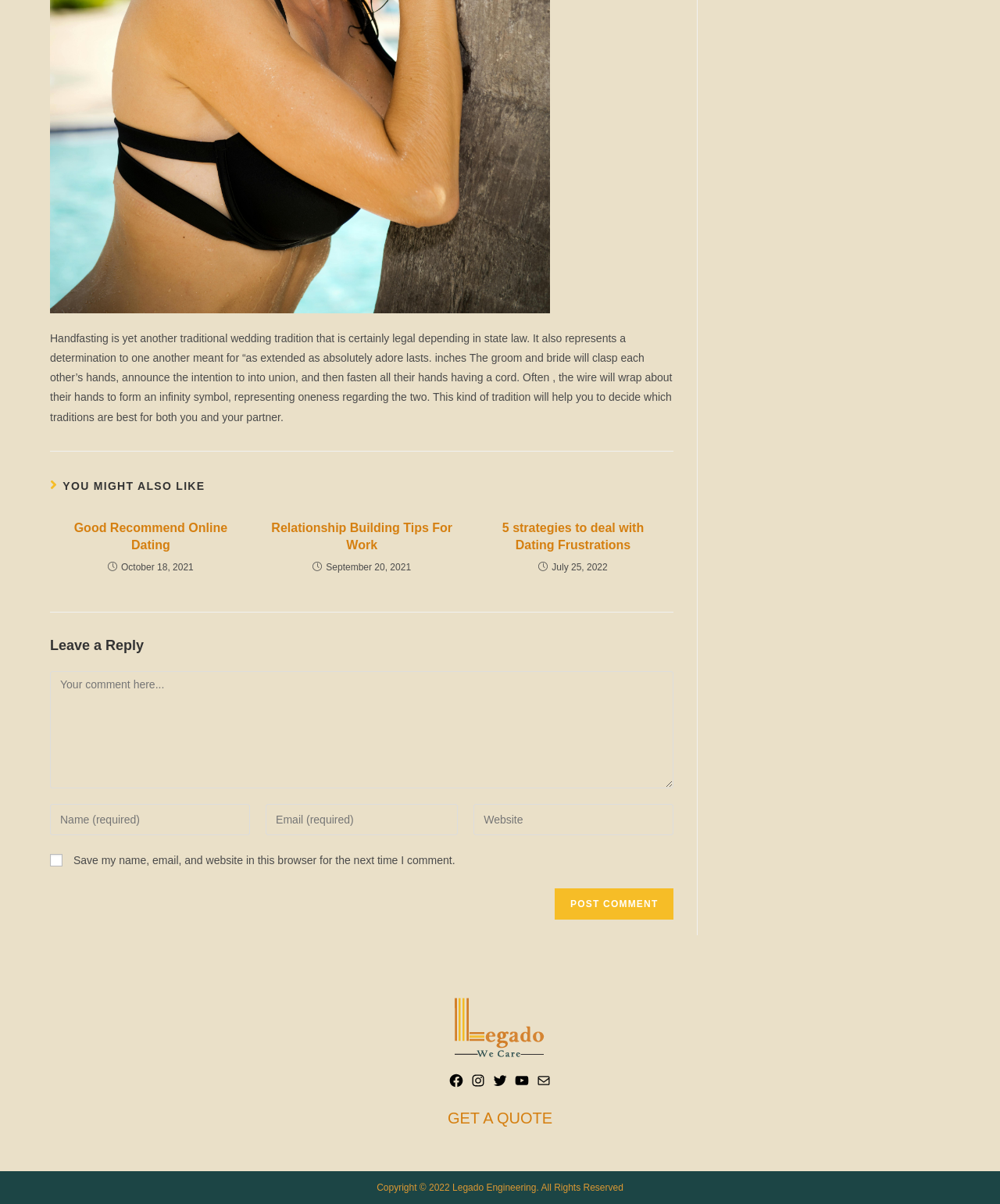Please specify the bounding box coordinates of the region to click in order to perform the following instruction: "Click the 'Post Comment' button".

[0.555, 0.738, 0.674, 0.764]